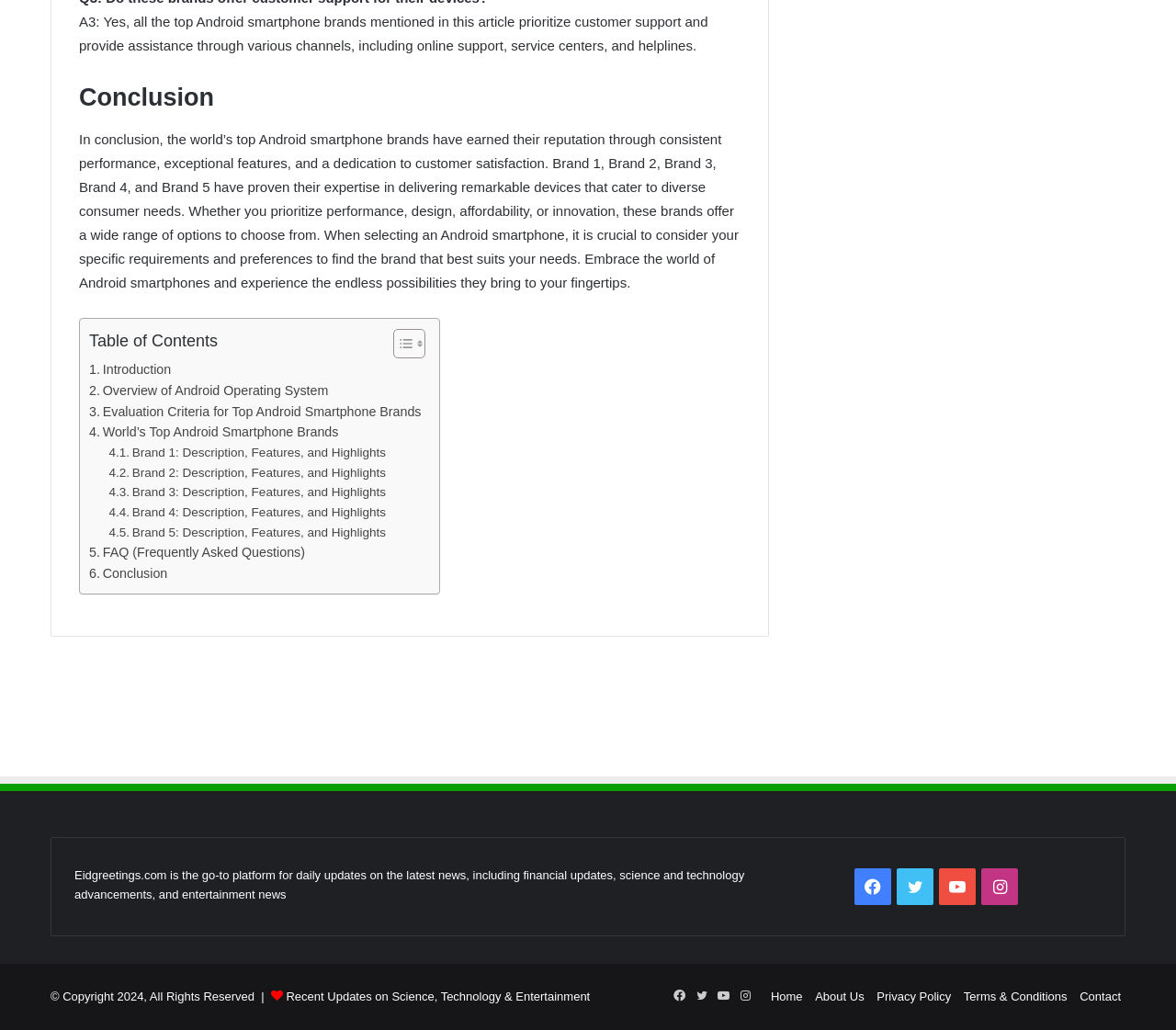Respond with a single word or phrase:
How many social media links are present in the footer section?

5